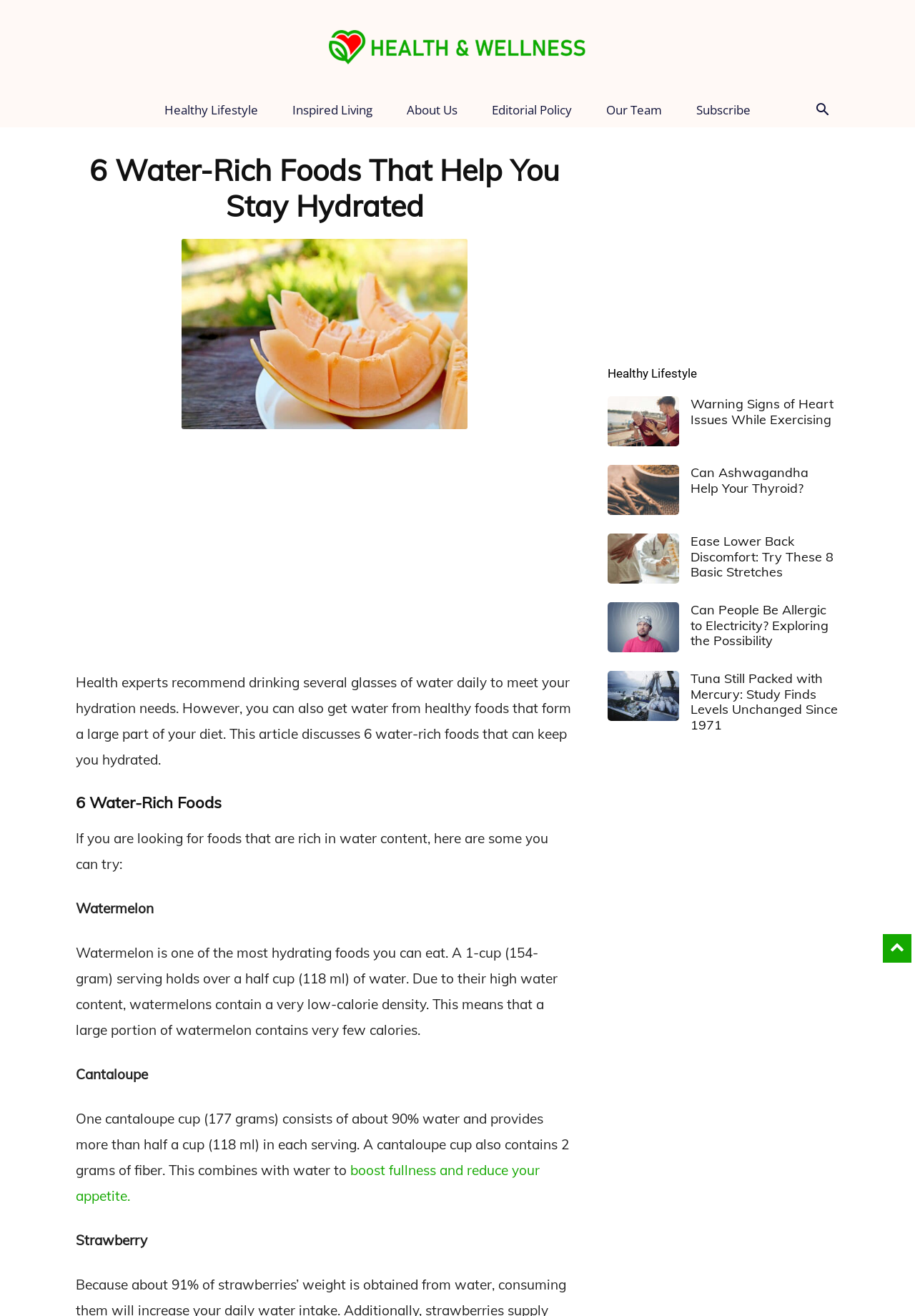Please specify the bounding box coordinates of the clickable region necessary for completing the following instruction: "Explore the article about warning signs of heart issues while exercising". The coordinates must consist of four float numbers between 0 and 1, i.e., [left, top, right, bottom].

[0.664, 0.301, 0.742, 0.339]